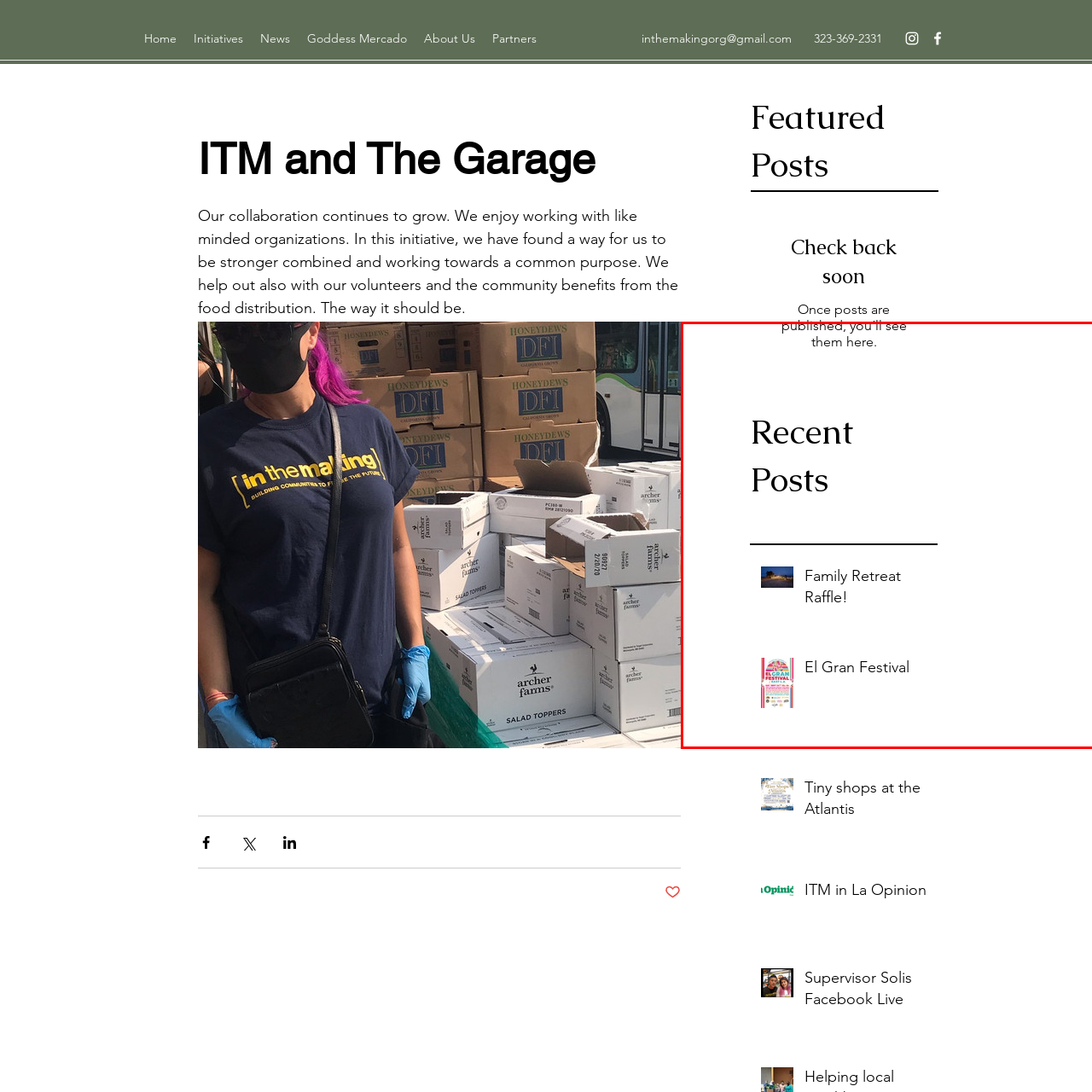Provide an in-depth description of the scene highlighted by the red boundary in the image.

This image showcases a section titled "Recent Posts," highlighting community events and initiatives. The first post features a promotional image for a "Family Retreat Raffle!" which likely aims to engage the community in a fund-raising event, promoting family-based activities. Below that, an eye-catching graphic represents "El Gran Festival," suggesting a vibrant cultural celebration with potential activities aimed at community involvement. The overall layout indicates a focus on sharing recent events that foster community spirit and participation, with a note encouraging visitors to check back soon for updates on additional posts.